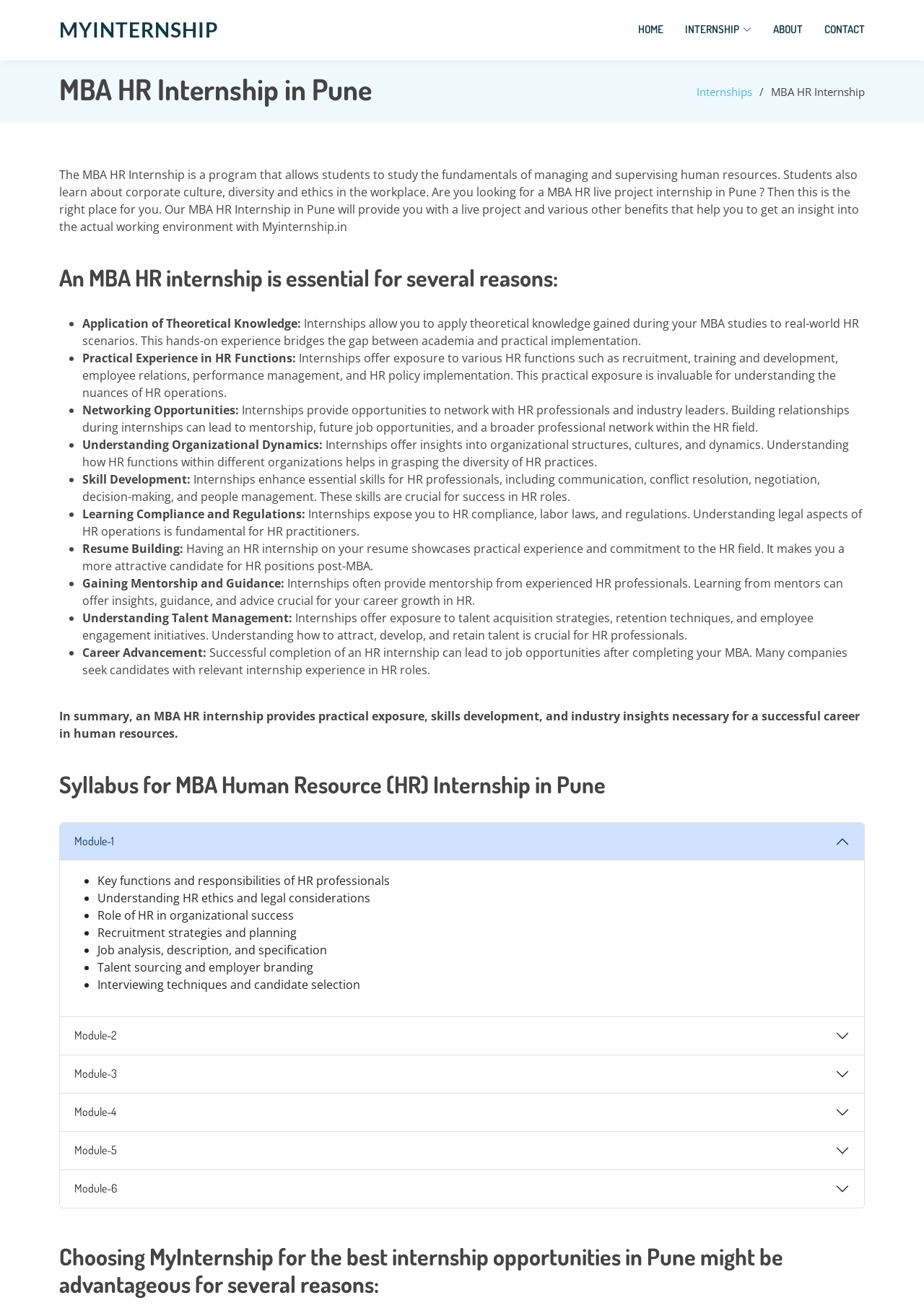What are the benefits of an MBA HR internship?
Examine the image and provide an in-depth answer to the question.

The benefits of an MBA HR internship include application of theoretical knowledge, practical experience in HR functions, networking opportunities, understanding organizational dynamics, skill development, learning compliance and regulations, resume building, gaining mentorship and guidance, understanding talent management, and career advancement, as mentioned in the webpage.